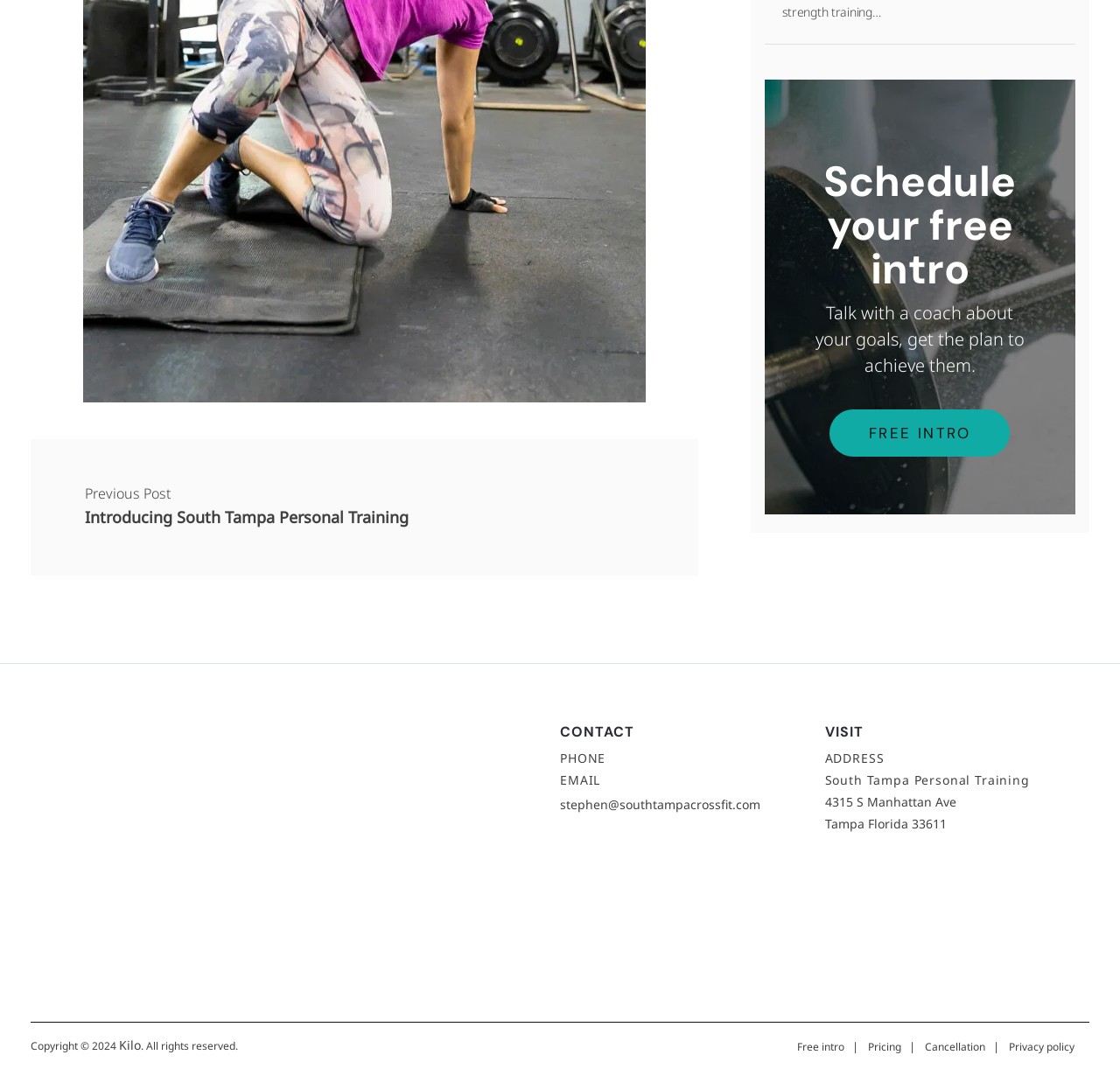Determine the bounding box coordinates of the region that needs to be clicked to achieve the task: "Schedule a free intro".

[0.718, 0.148, 0.925, 0.27]